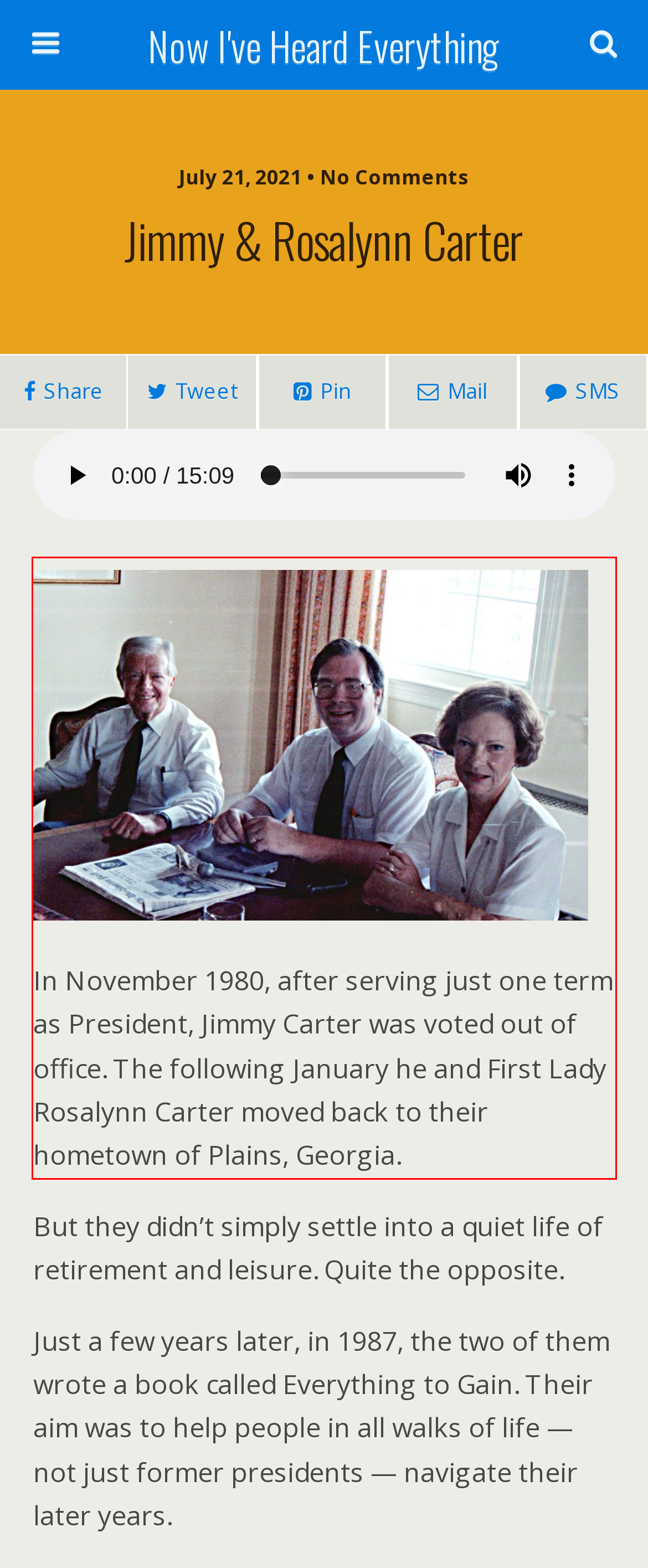Please examine the webpage screenshot and extract the text within the red bounding box using OCR.

In November 1980, after serving just one term as President, Jimmy Carter was voted out of office. The following January he and First Lady Rosalynn Carter moved back to their hometown of Plains, Georgia.